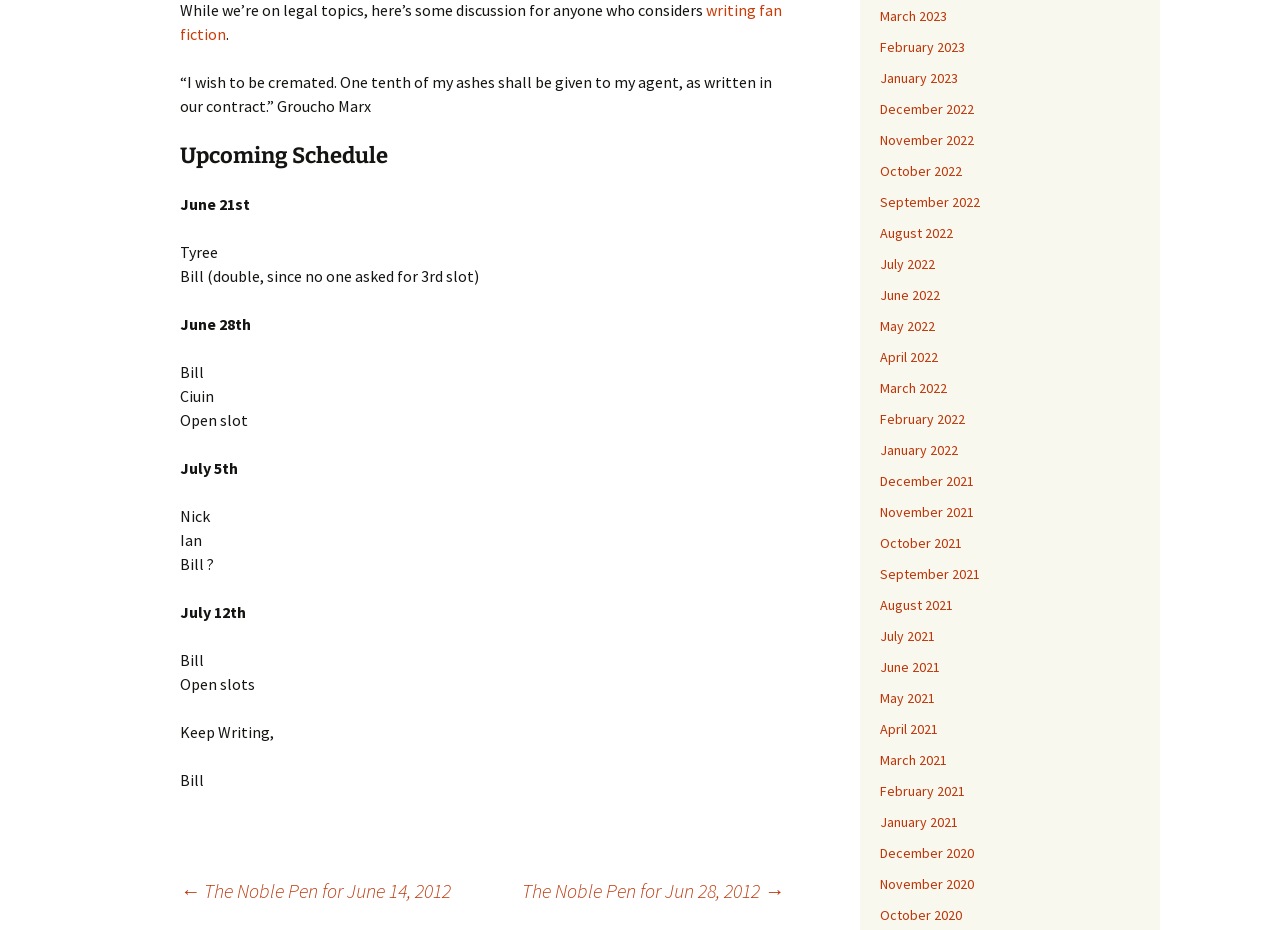What is the date of the open slot?
Please give a detailed and thorough answer to the question, covering all relevant points.

I found the text 'Open slot' on the webpage, and by looking at the surrounding text, I can see that it is associated with the date 'June 28th'.